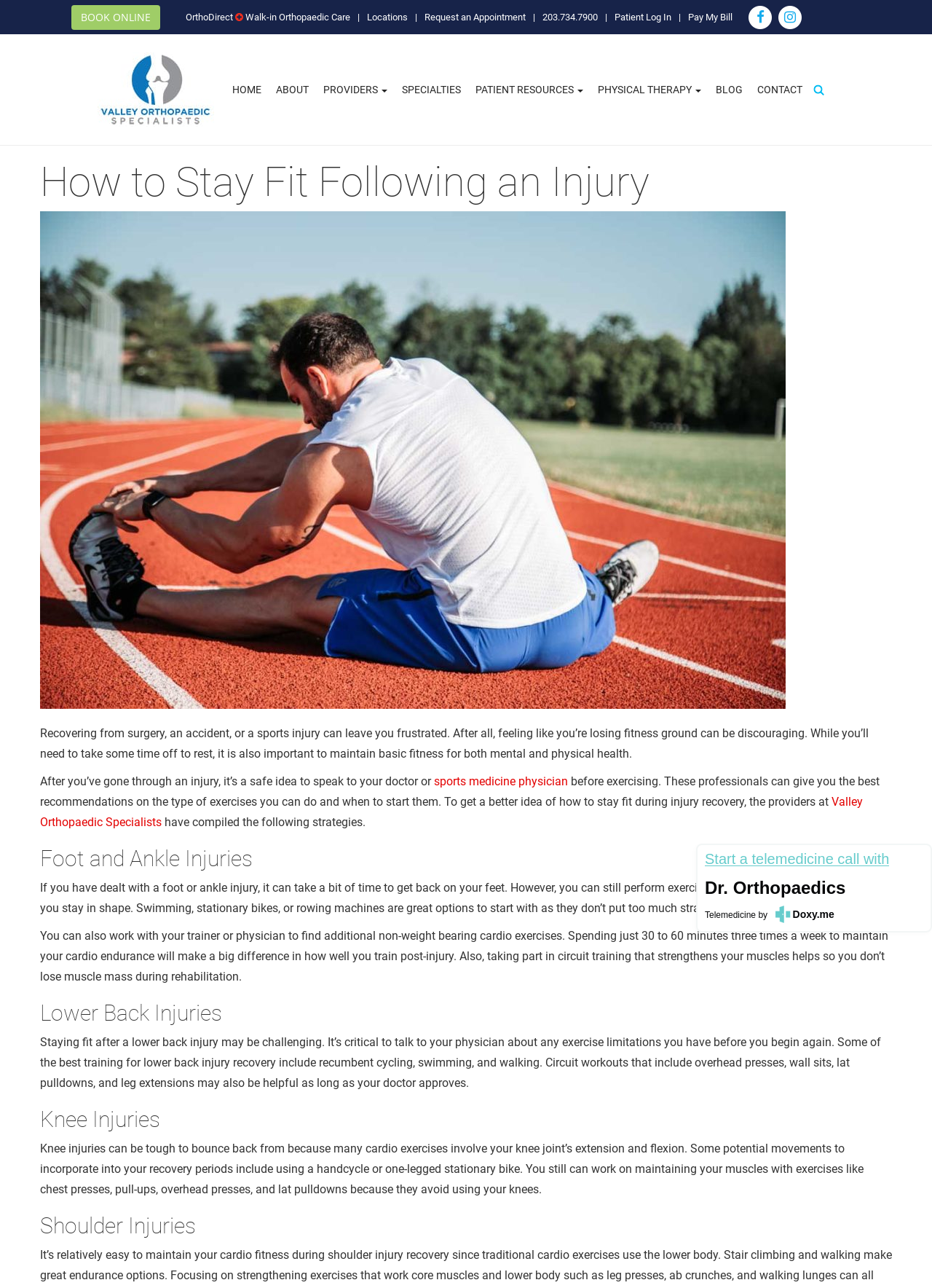What is the phone number to call for an appointment?
Refer to the image and answer the question using a single word or phrase.

203.734.7900